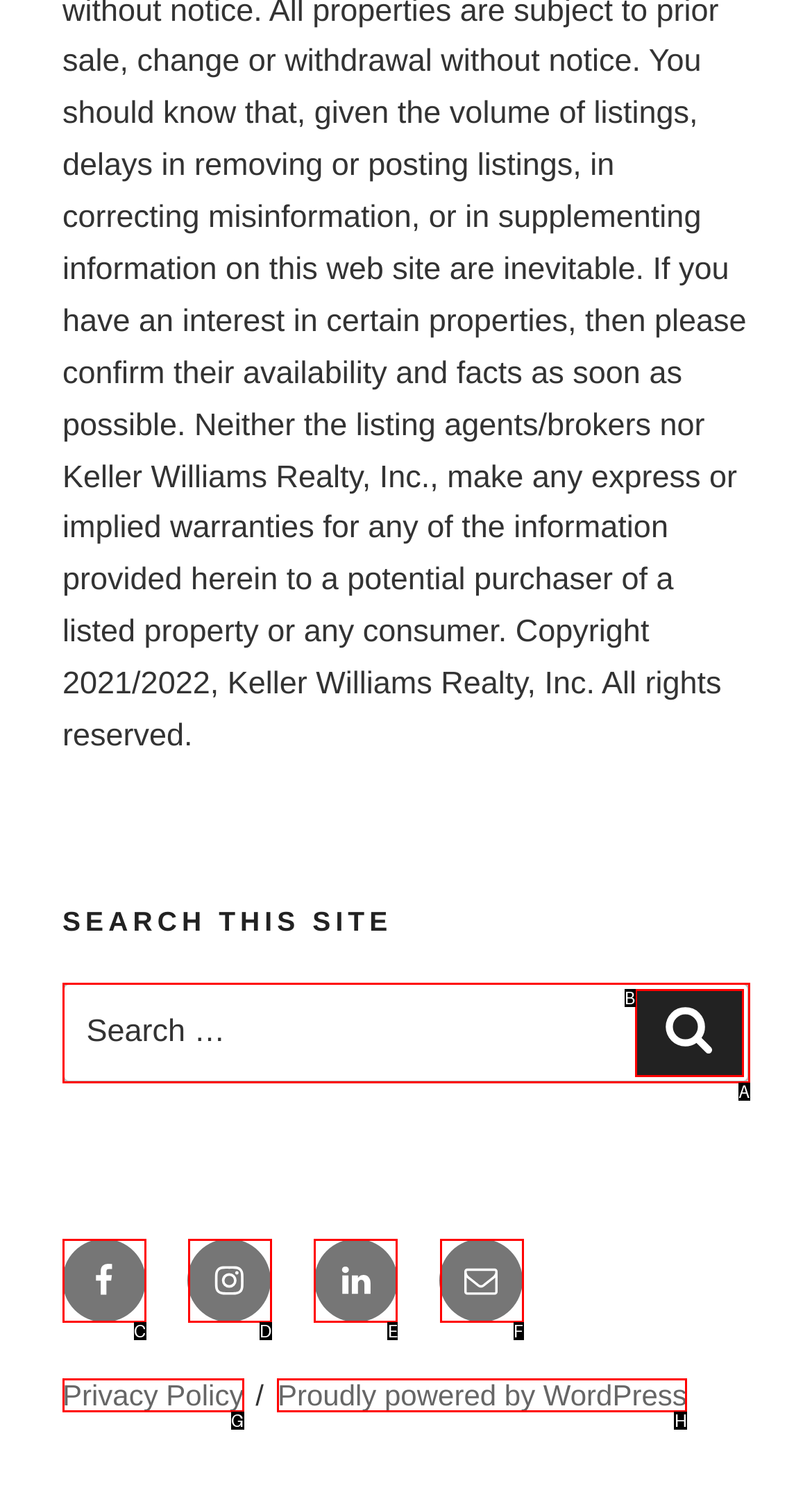Look at the description: Instagram
Determine the letter of the matching UI element from the given choices.

D